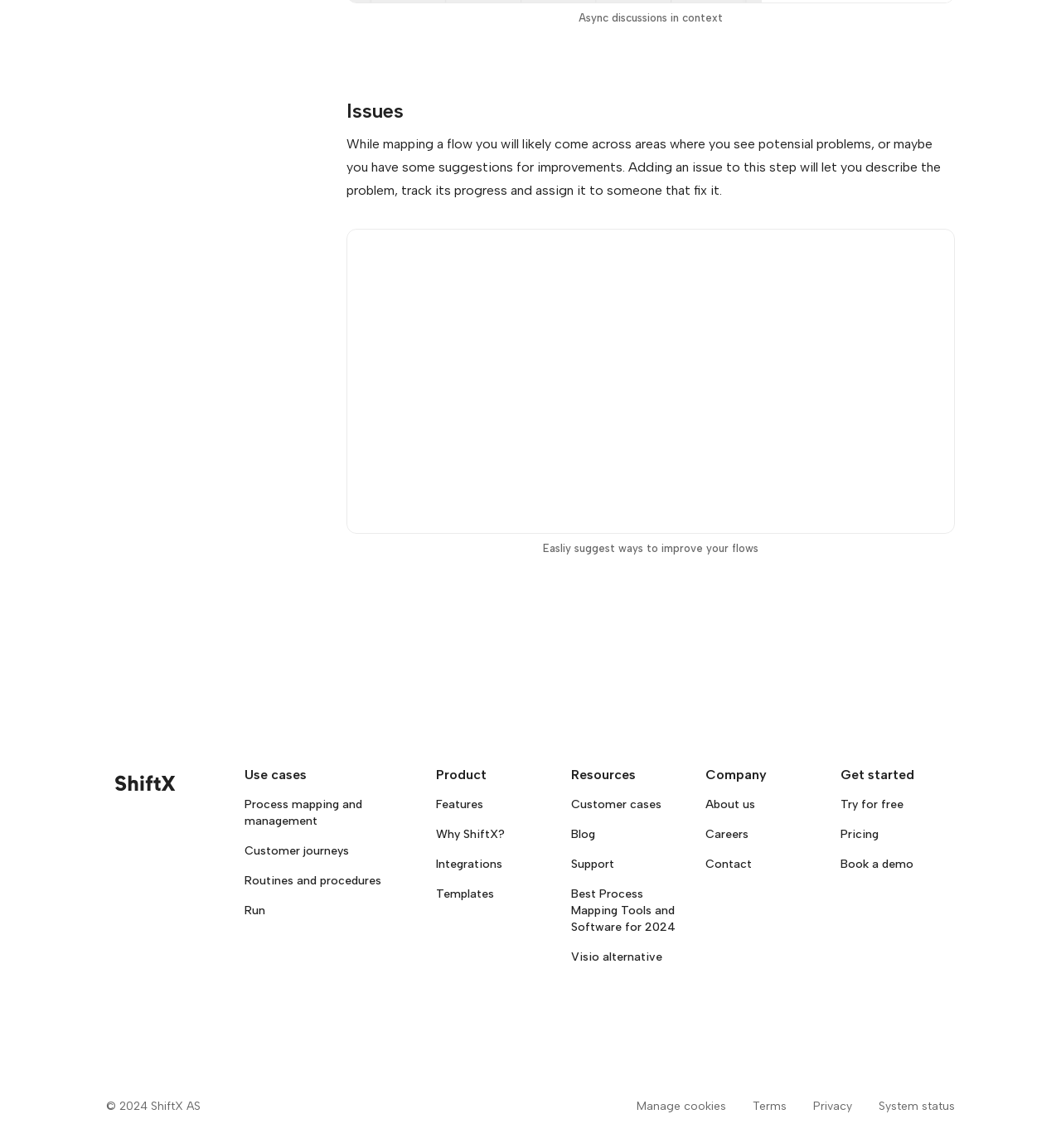How many links are there in the 'Resources' category?
Using the image, respond with a single word or phrase.

5